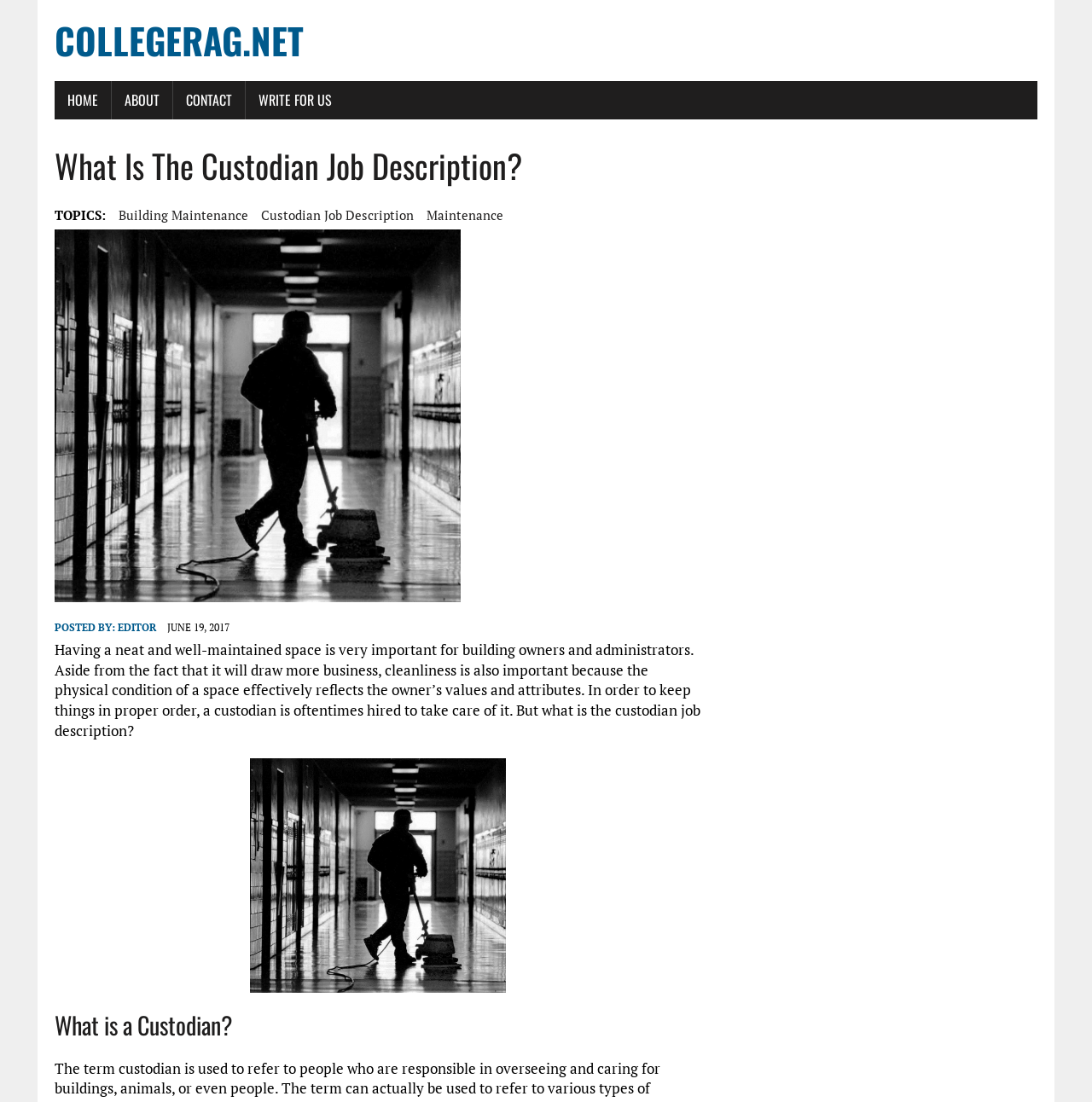What is the date of the post?
Look at the image and answer the question using a single word or phrase.

June 19, 2017